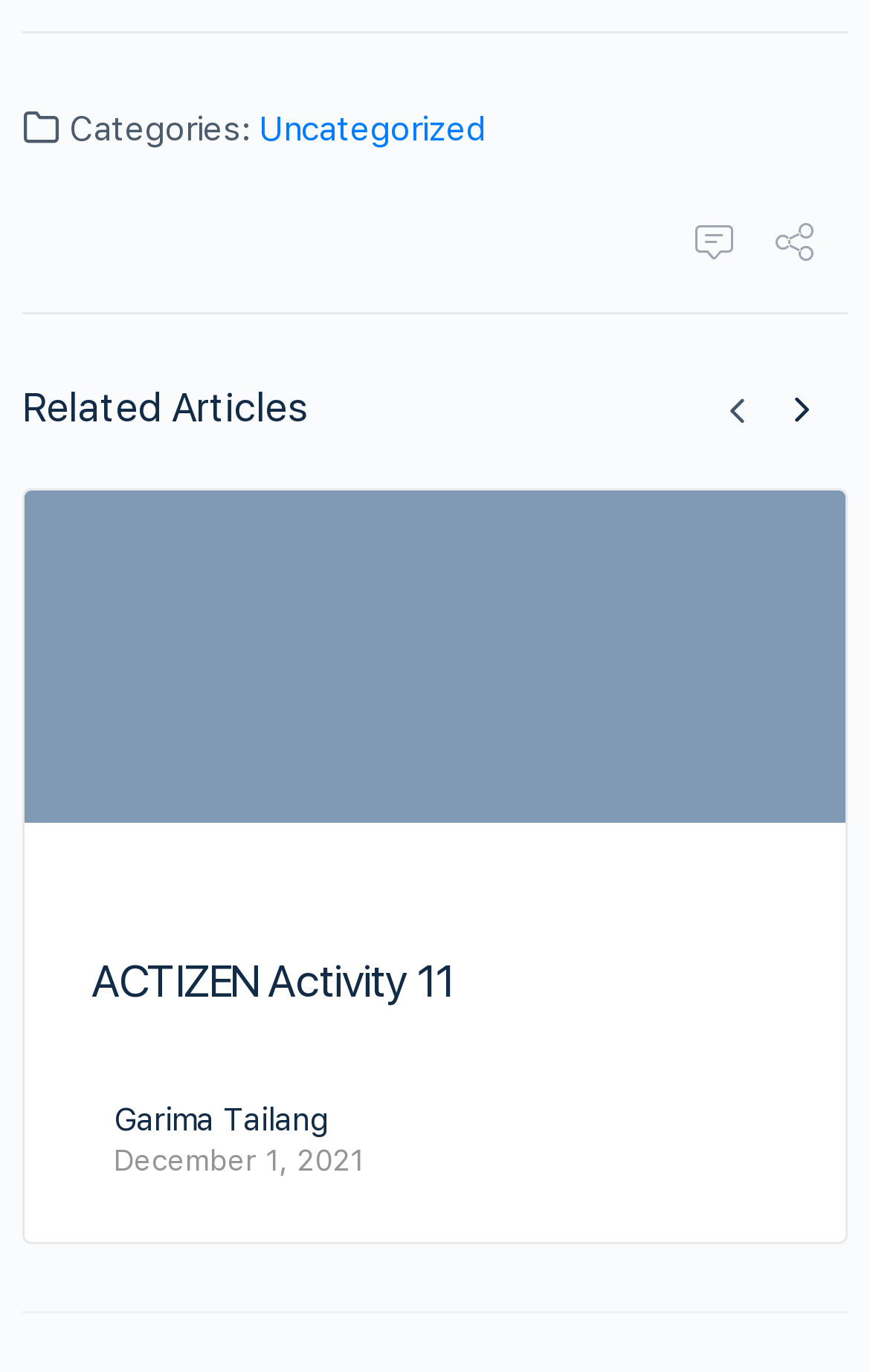Determine the bounding box for the described HTML element: "title="Permalink to ACTIZEN Activity 11"". Ensure the coordinates are four float numbers between 0 and 1 in the format [left, top, right, bottom].

[0.028, 0.358, 0.972, 0.6]